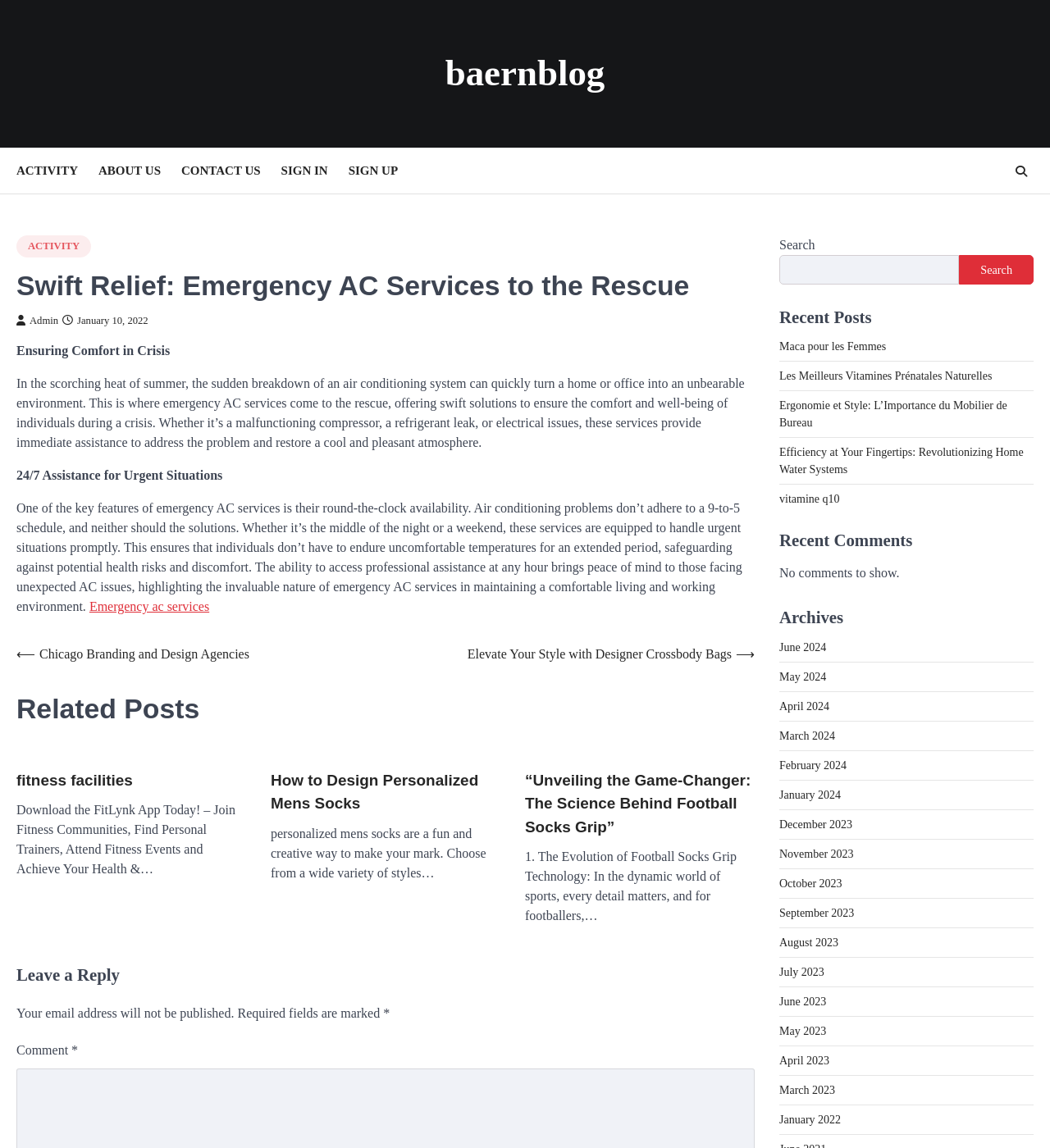Give a concise answer of one word or phrase to the question: 
What is the benefit of accessing professional assistance at any hour?

Peace of mind